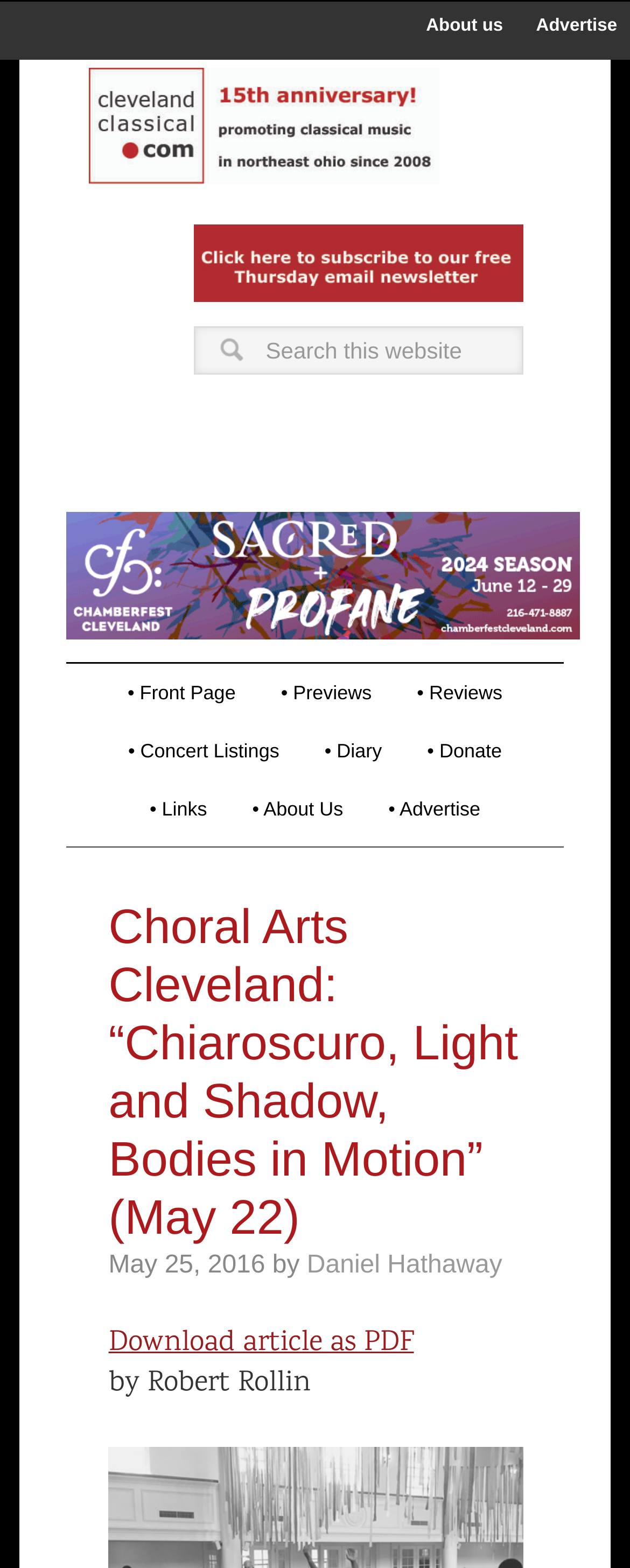Determine the bounding box coordinates of the clickable element necessary to fulfill the instruction: "View Front Page". Provide the coordinates as four float numbers within the 0 to 1 range, i.e., [left, top, right, bottom].

[0.172, 0.423, 0.405, 0.46]